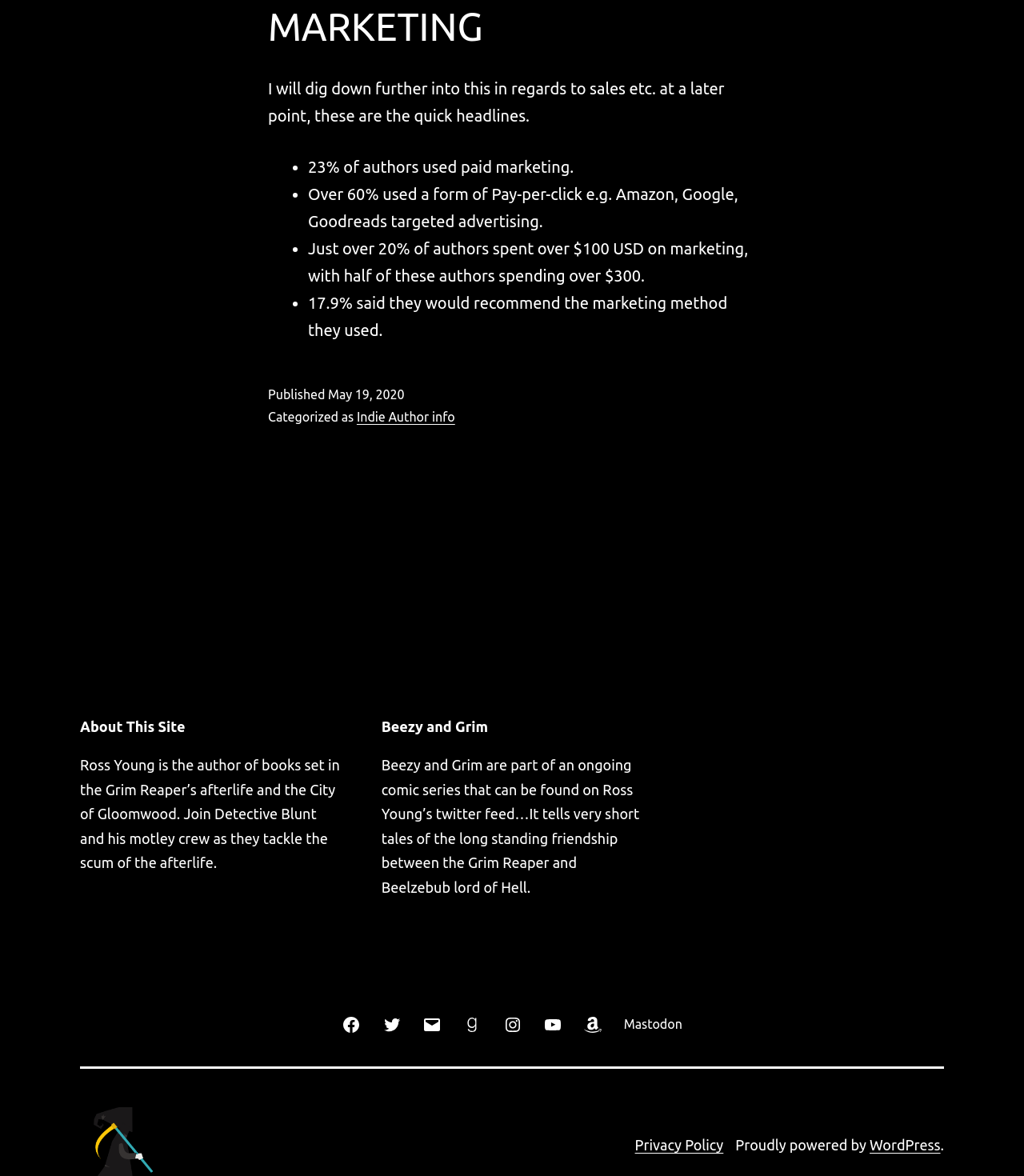Find the bounding box coordinates of the element's region that should be clicked in order to follow the given instruction: "Explore 'Understanding the Fundamentals of the Growth Hormone'". The coordinates should consist of four float numbers between 0 and 1, i.e., [left, top, right, bottom].

None